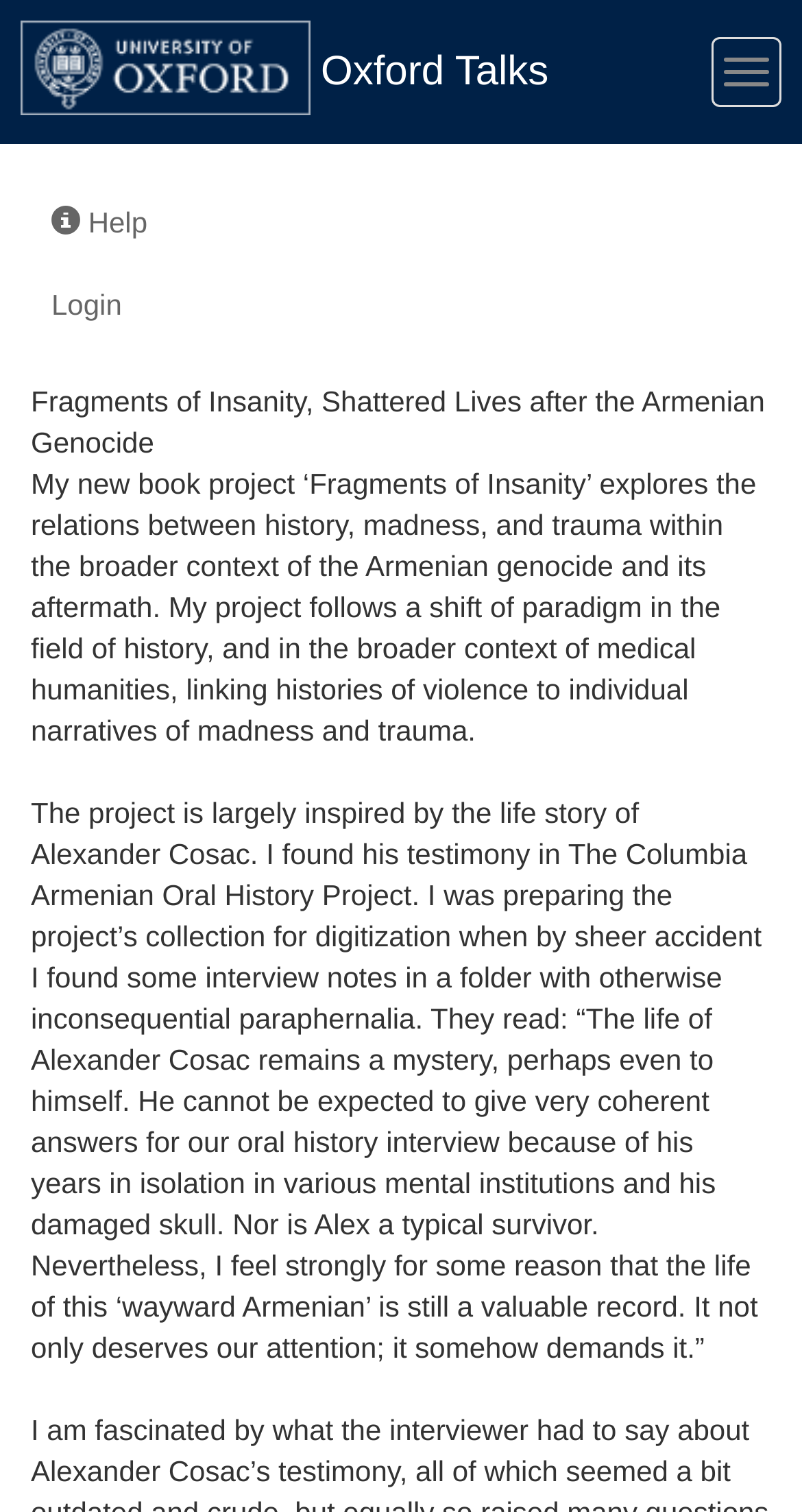Predict the bounding box of the UI element based on the description: "Byłem geekiem". The coordinates should be four float numbers between 0 and 1, formatted as [left, top, right, bottom].

None